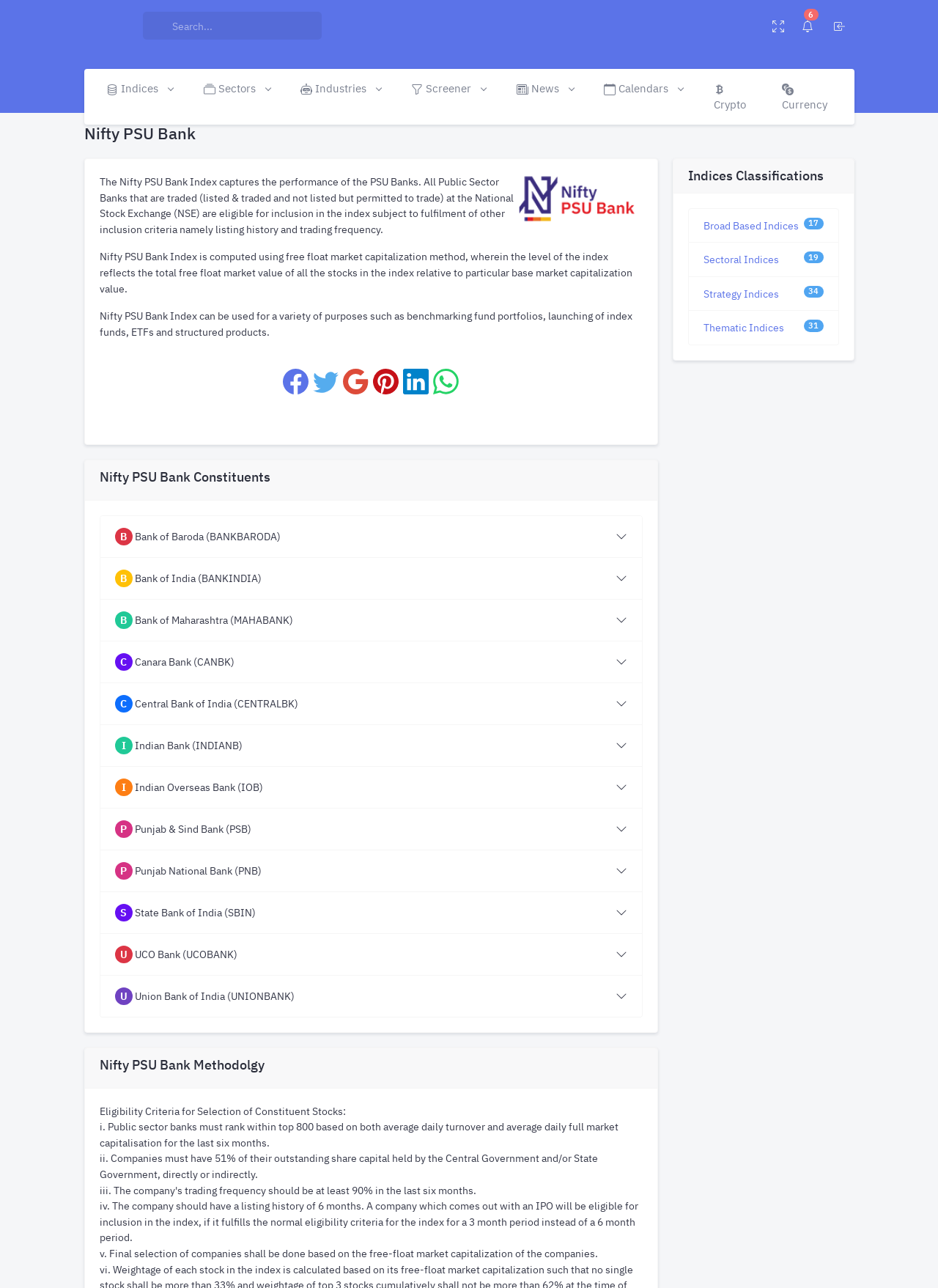Determine the bounding box coordinates of the clickable region to carry out the instruction: "Search for something".

[0.152, 0.009, 0.343, 0.031]